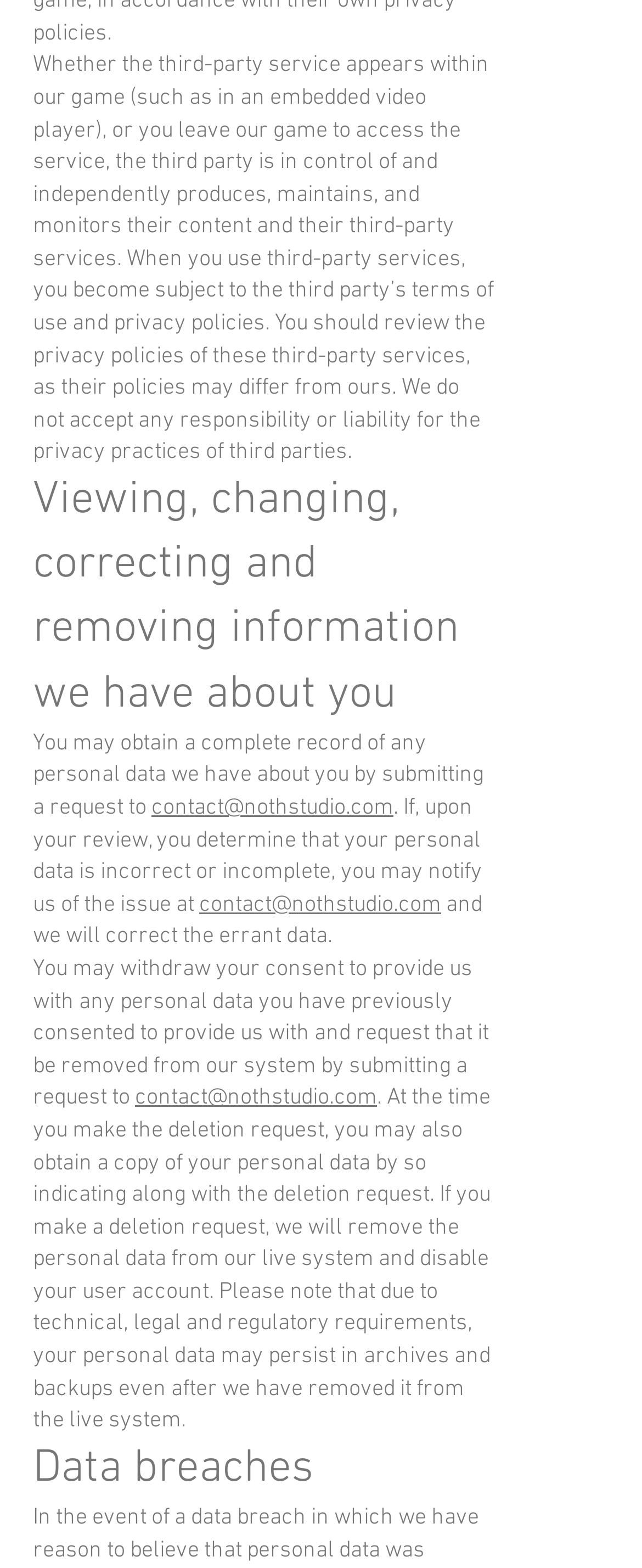Why may personal data persist in archives and backups? Refer to the image and provide a one-word or short phrase answer.

Due to technical requirements